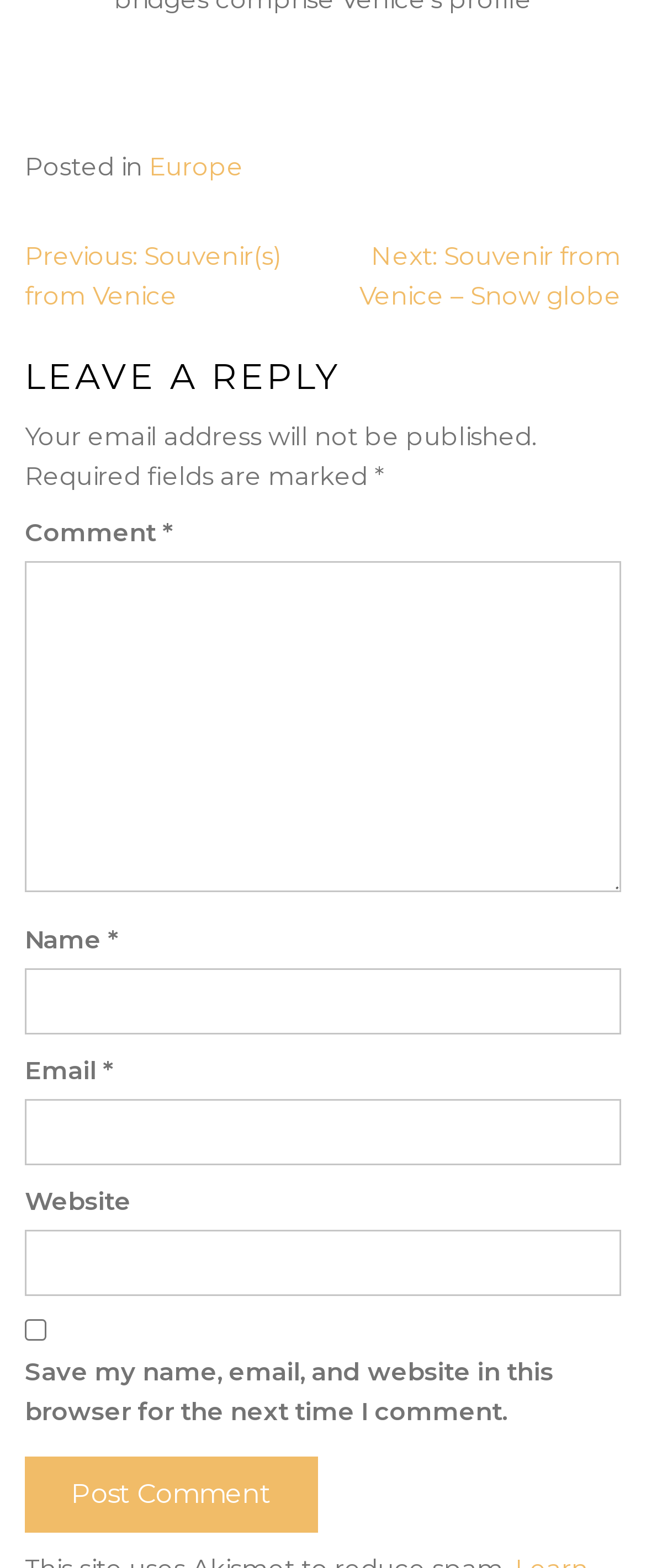Determine the bounding box coordinates of the section I need to click to execute the following instruction: "Enter a comment in the 'Comment *' field". Provide the coordinates as four float numbers between 0 and 1, i.e., [left, top, right, bottom].

[0.038, 0.358, 0.962, 0.569]